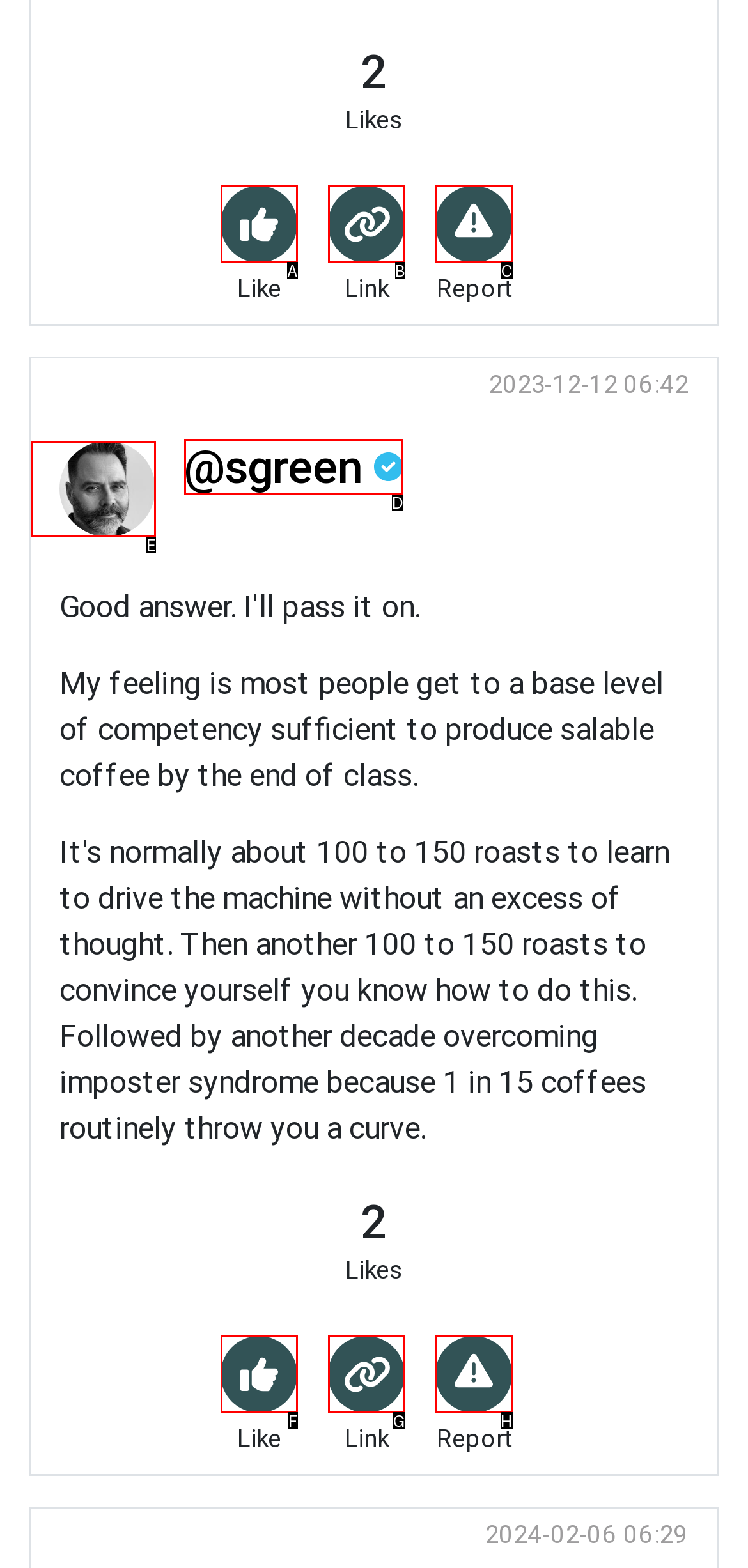Choose the option that aligns with the description: parent_node: Like
Respond with the letter of the chosen option directly.

A